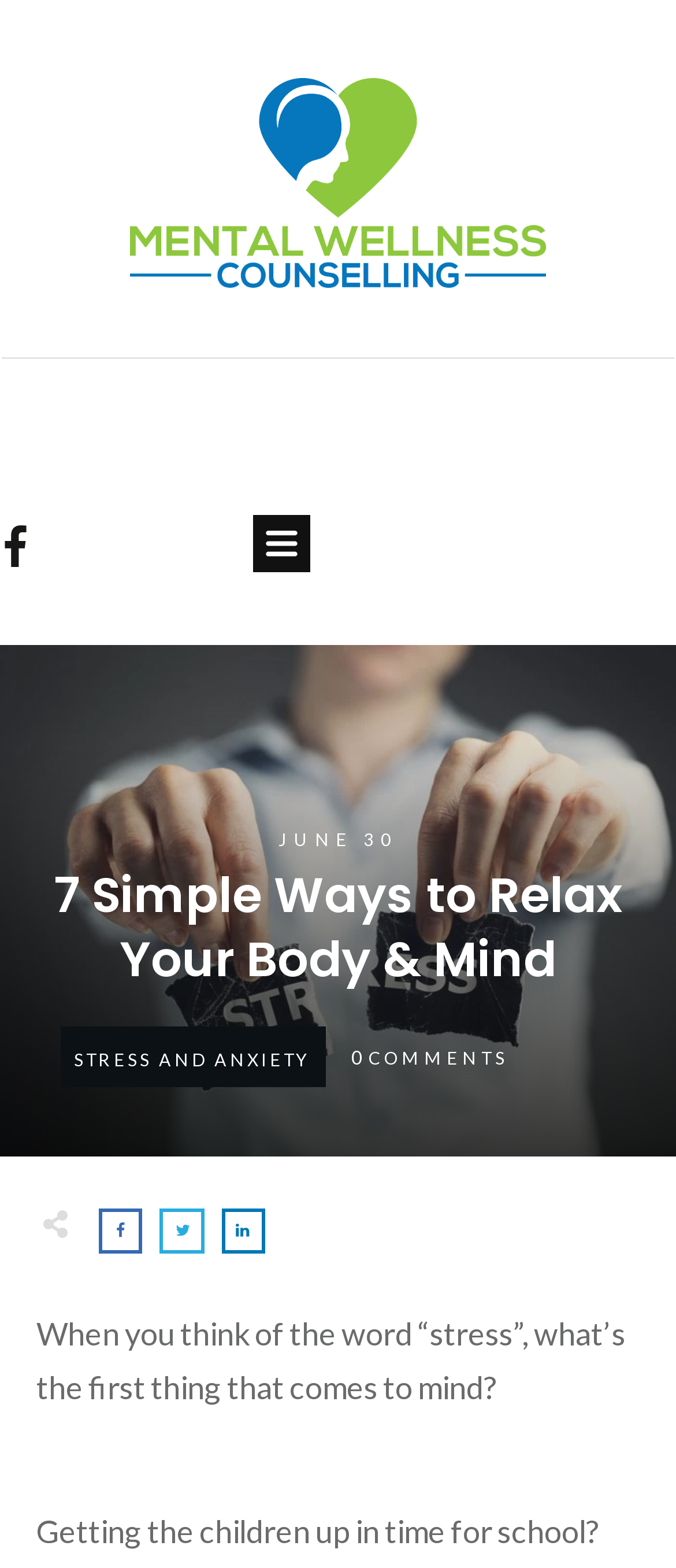What is the first thing that comes to mind when thinking of the word 'stress'?
Give a thorough and detailed response to the question.

The article asks the question 'When you think of the word “stress”, what’s the first thing that comes to mind?' but does not provide a specific answer. It is likely a rhetorical question to engage the reader.